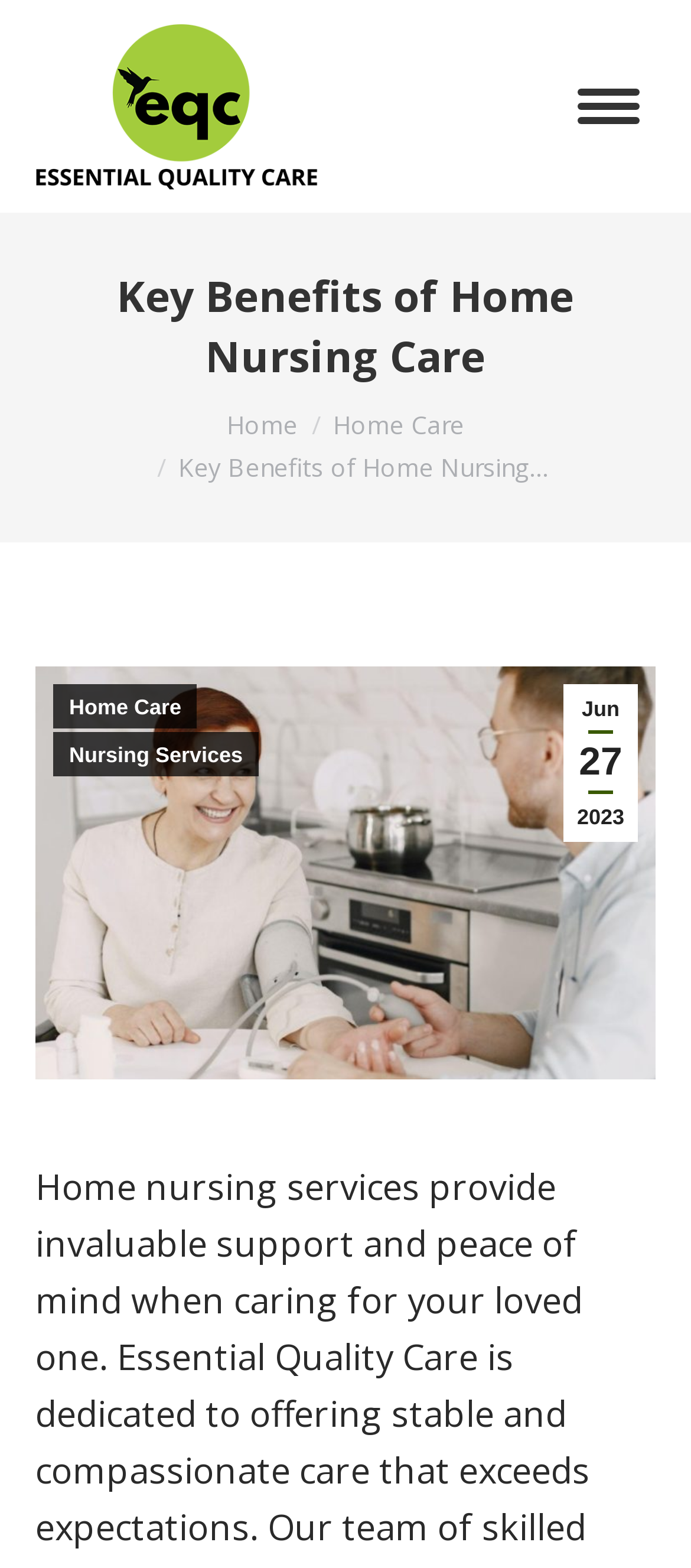Please identify the bounding box coordinates of the clickable element to fulfill the following instruction: "View Nursing Services". The coordinates should be four float numbers between 0 and 1, i.e., [left, top, right, bottom].

[0.077, 0.467, 0.374, 0.495]